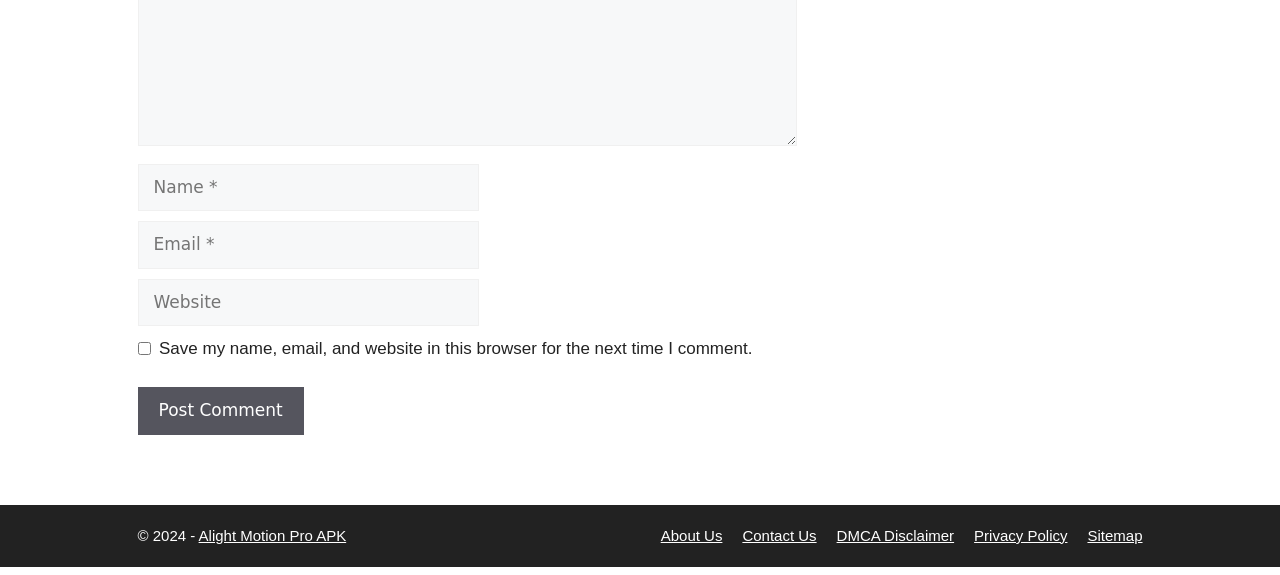Give a one-word or short phrase answer to this question: 
What is the text of the button?

Post Comment